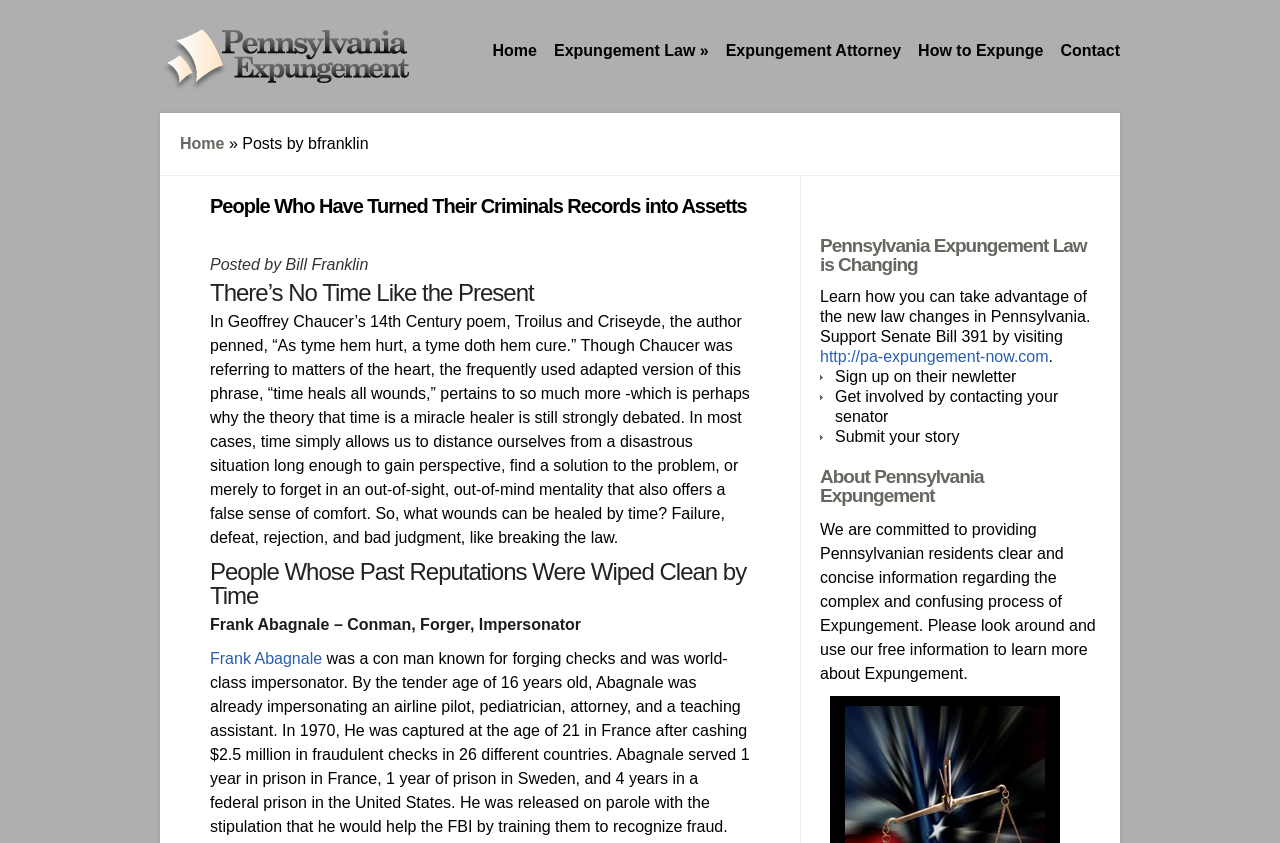Provide your answer in a single word or phrase: 
What is the logo of the website?

Expunge Pennsylvania logo